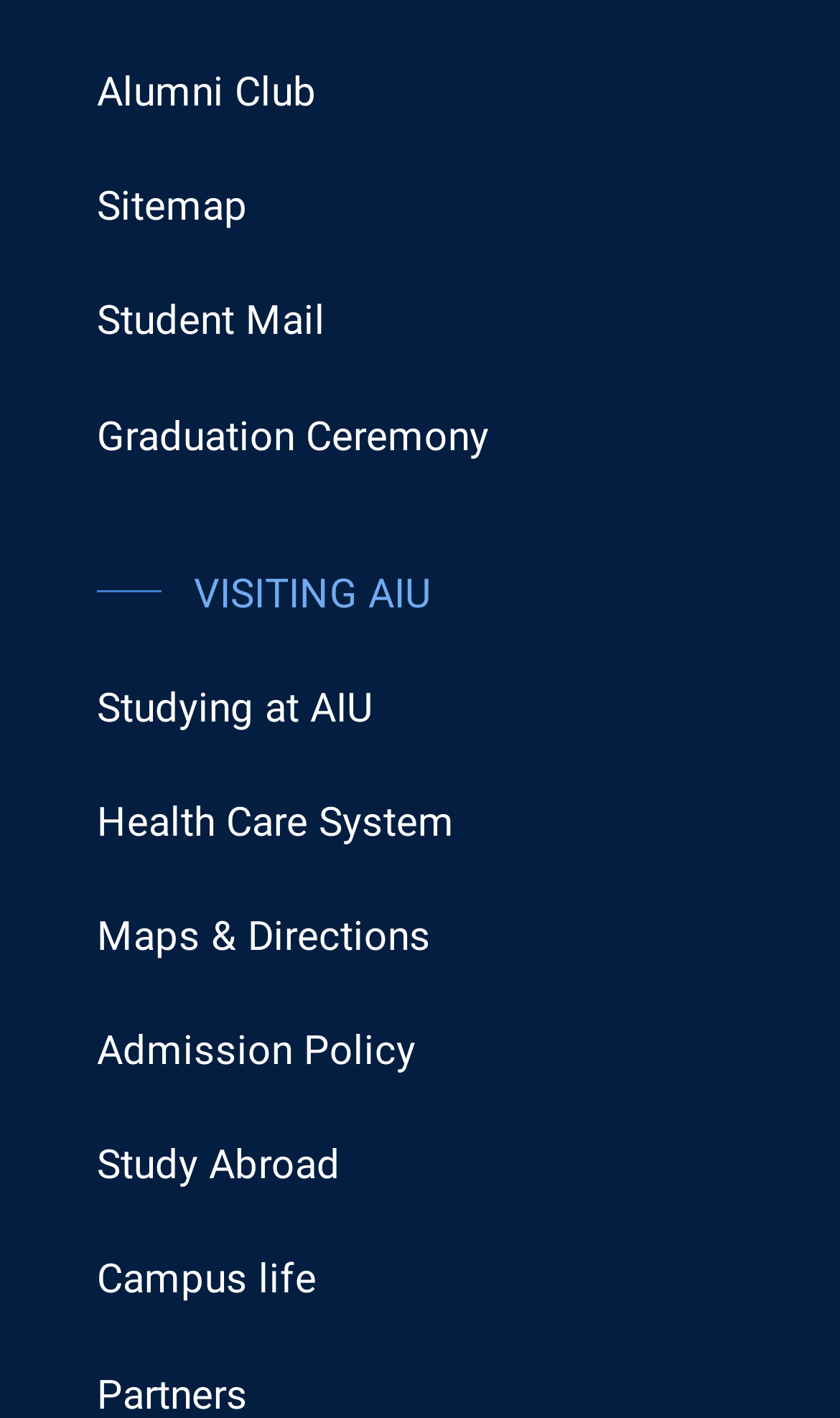What is the last link on the webpage?
Answer with a single word or phrase, using the screenshot for reference.

Campus life